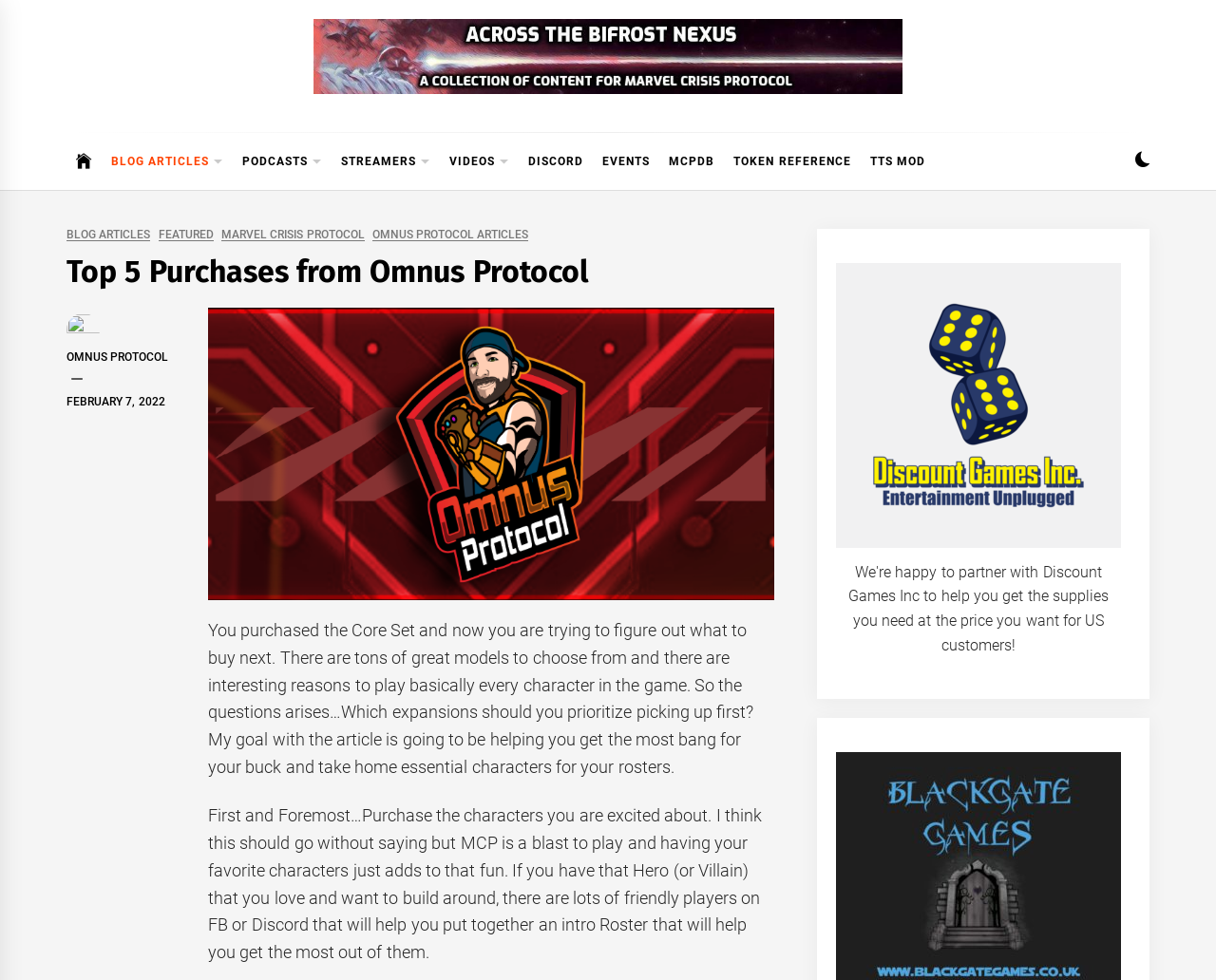Generate a comprehensive caption for the webpage you are viewing.

The webpage is about Marvel Crisis Protocol, specifically discussing the top 5 purchases from Omnus Protocol. At the top, there is a link to "Across the Bifrost Nexus" accompanied by an image with the same name. Below this, there is a heading that reads "A COLLECTION OF CONTENT FOR MARVEL CRISIS PROTOCOL". 

On the top-left side, there are several links to different sections, including "BLOG ARTICLES", "PODCASTS", "STREAMERS", "VIDEOS", "DISCORD", "EVENTS", "MCPDB", "TOKEN REFERENCE", and "TTS MOD". These links are arranged horizontally, with "BLOG ARTICLES" on the left and "TTS MOD" on the right.

Below these links, there is a heading that reads "Top 5 Purchases from Omnus Protocol". This heading is followed by a link to "OMNUS PROTOCOL" and a link to the date "FEBRUARY 7, 2022". 

The main content of the webpage is a long article that discusses which expansions to prioritize when buying Marvel Crisis Protocol models. The article is divided into several paragraphs, with the first paragraph explaining the goal of the article, which is to help readers get the most value out of their purchases. The second paragraph advises readers to purchase characters they are excited about, as it adds to the fun of playing the game.

On the right side of the article, there is a figure with a link and a figcaption. The figure takes up a significant portion of the right side of the webpage, from the middle to the bottom.